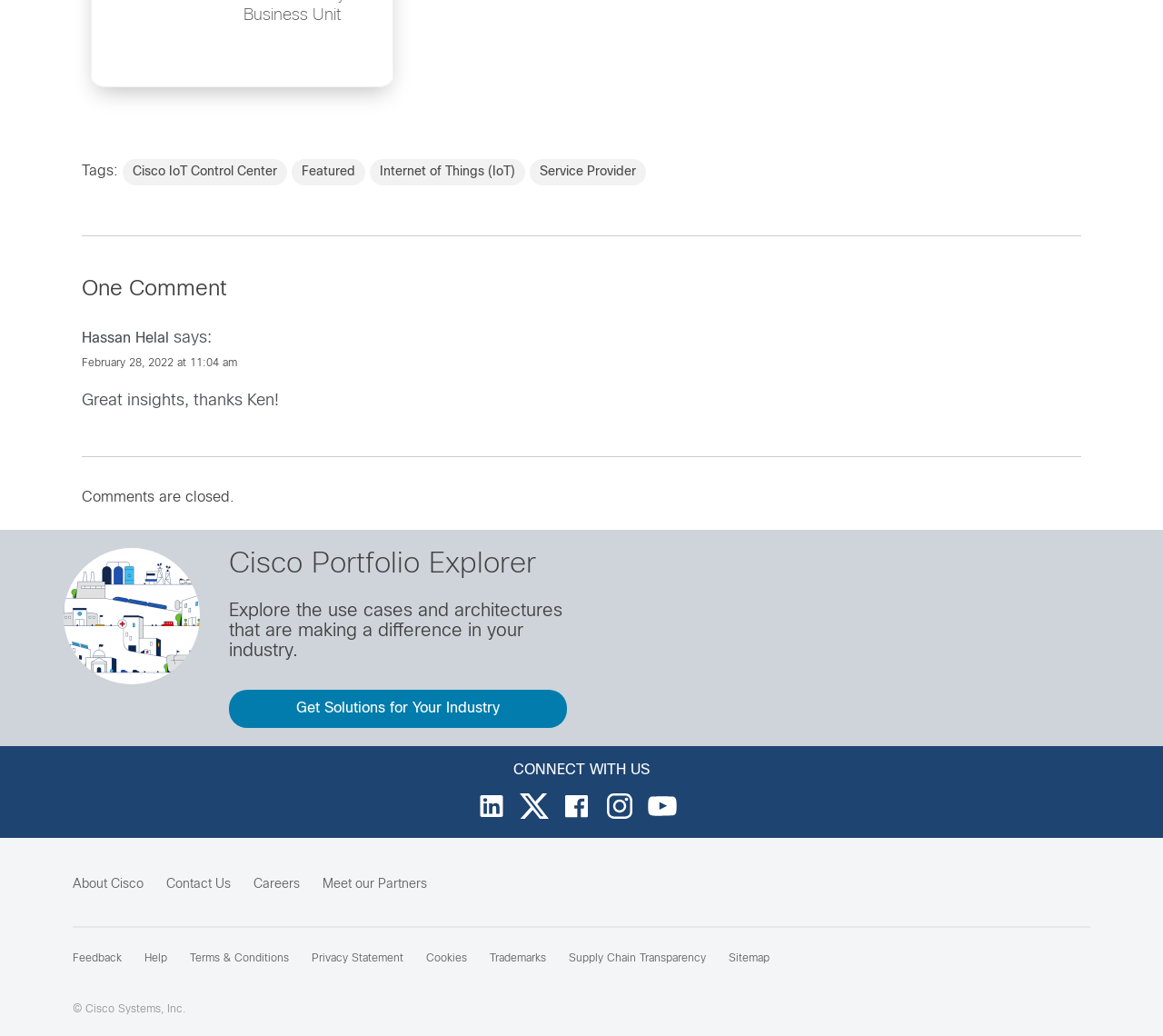How many social media links are present?
Give a single word or phrase answer based on the content of the image.

5